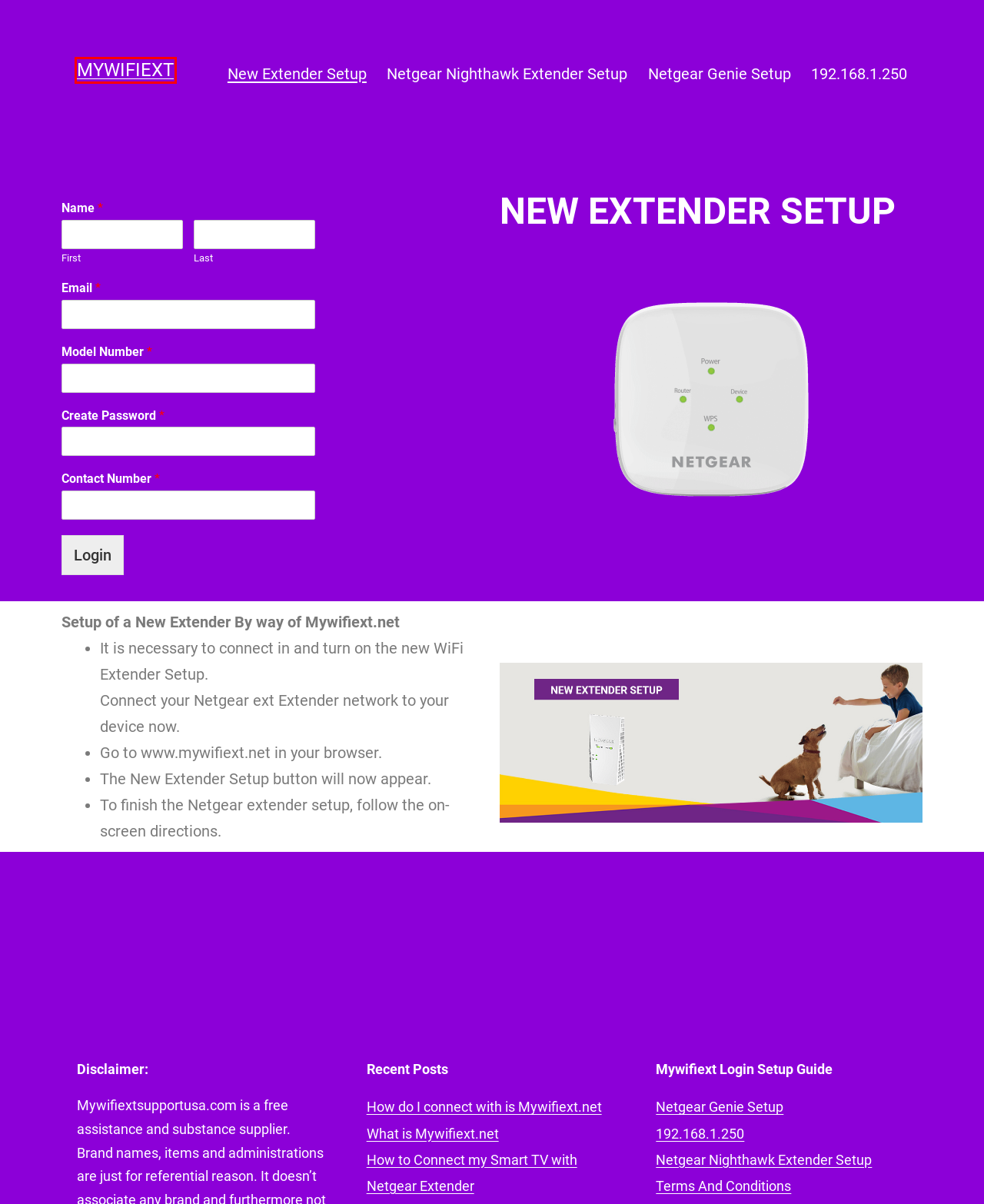Given a screenshot of a webpage with a red bounding box highlighting a UI element, choose the description that best corresponds to the new webpage after clicking the element within the red bounding box. Here are your options:
A. What is Mywifiext.net - Mywifiext
B. 192.168.1.250 | Mywifiext.net Setup | Mywifiext
C. How do I connect with is Mywifiext.net - Mywifiext
D. How to Connect my Smart TV with Netgear Extender - Mywifiext
E. Mywifiext Login | www.mywifiext.net | Mywifiext.net Setup
F. Netgear Genie Setup | Netgear Genie Login Setup
G. Terms And Conditions - Mywifiext
H. Netgear Nighthawk Extender Setup | Nighthawk WiFi Setup

E